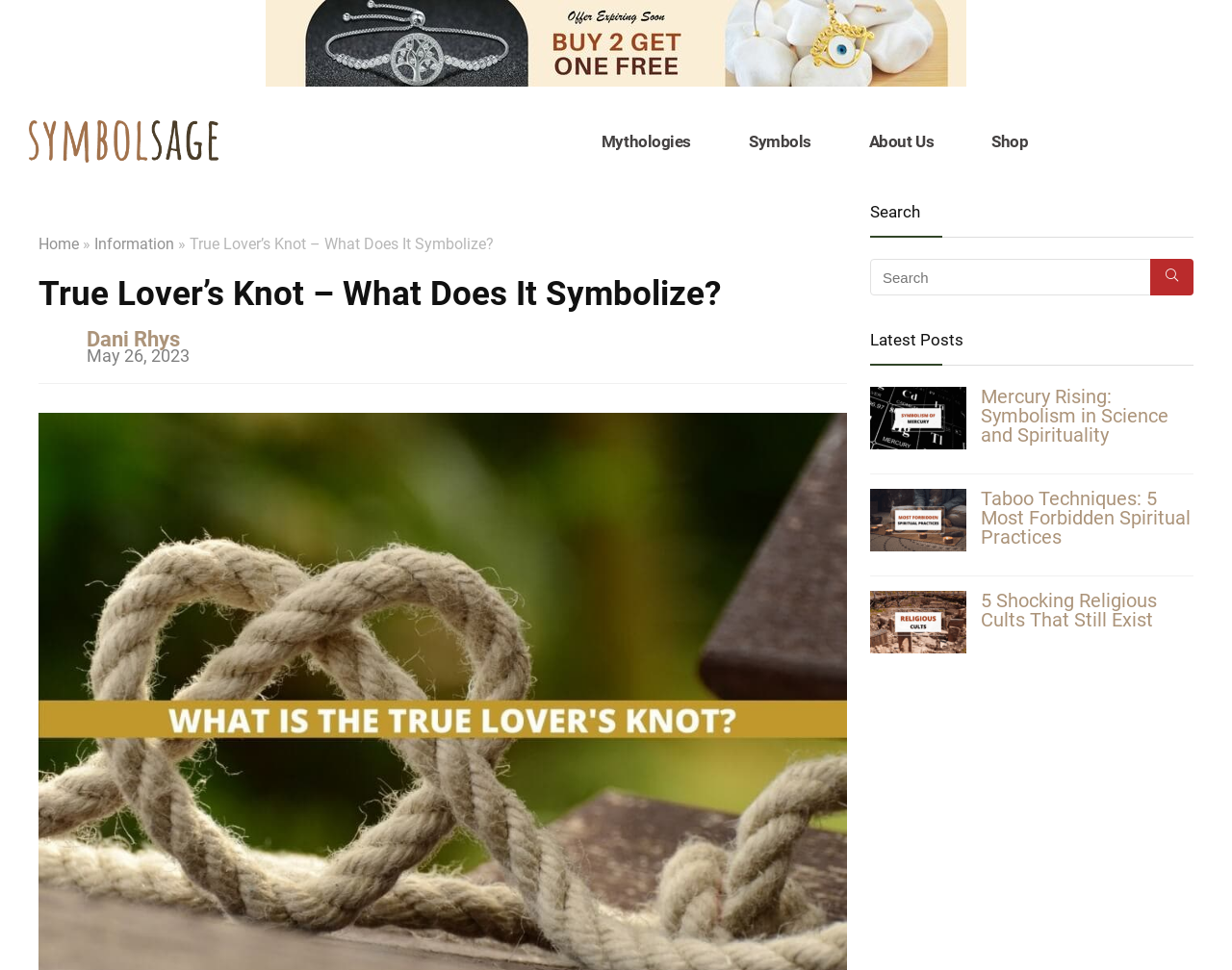Bounding box coordinates are given in the format (top-left x, top-left y, bottom-right x, bottom-right y). All values should be floating point numbers between 0 and 1. Provide the bounding box coordinate for the UI element described as: name="s" placeholder="Search"

[0.706, 0.267, 0.969, 0.305]